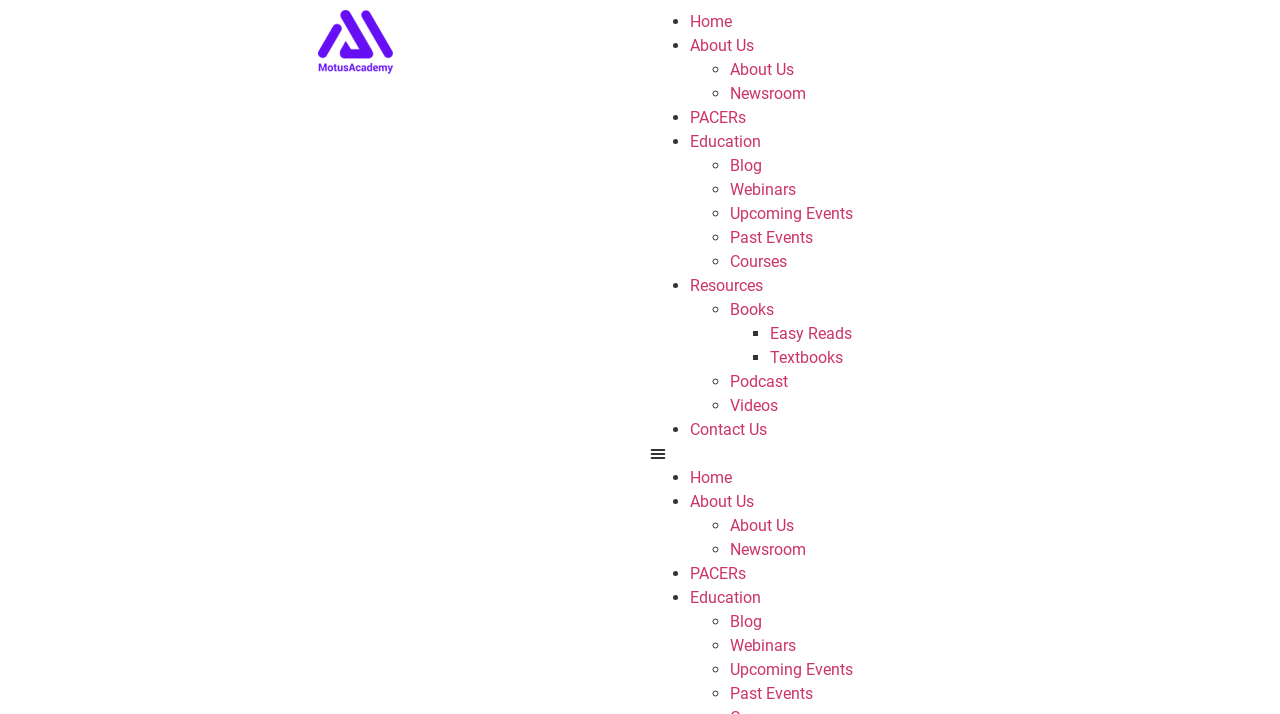Determine the bounding box coordinates of the element that should be clicked to execute the following command: "Click the 'Search' button".

None